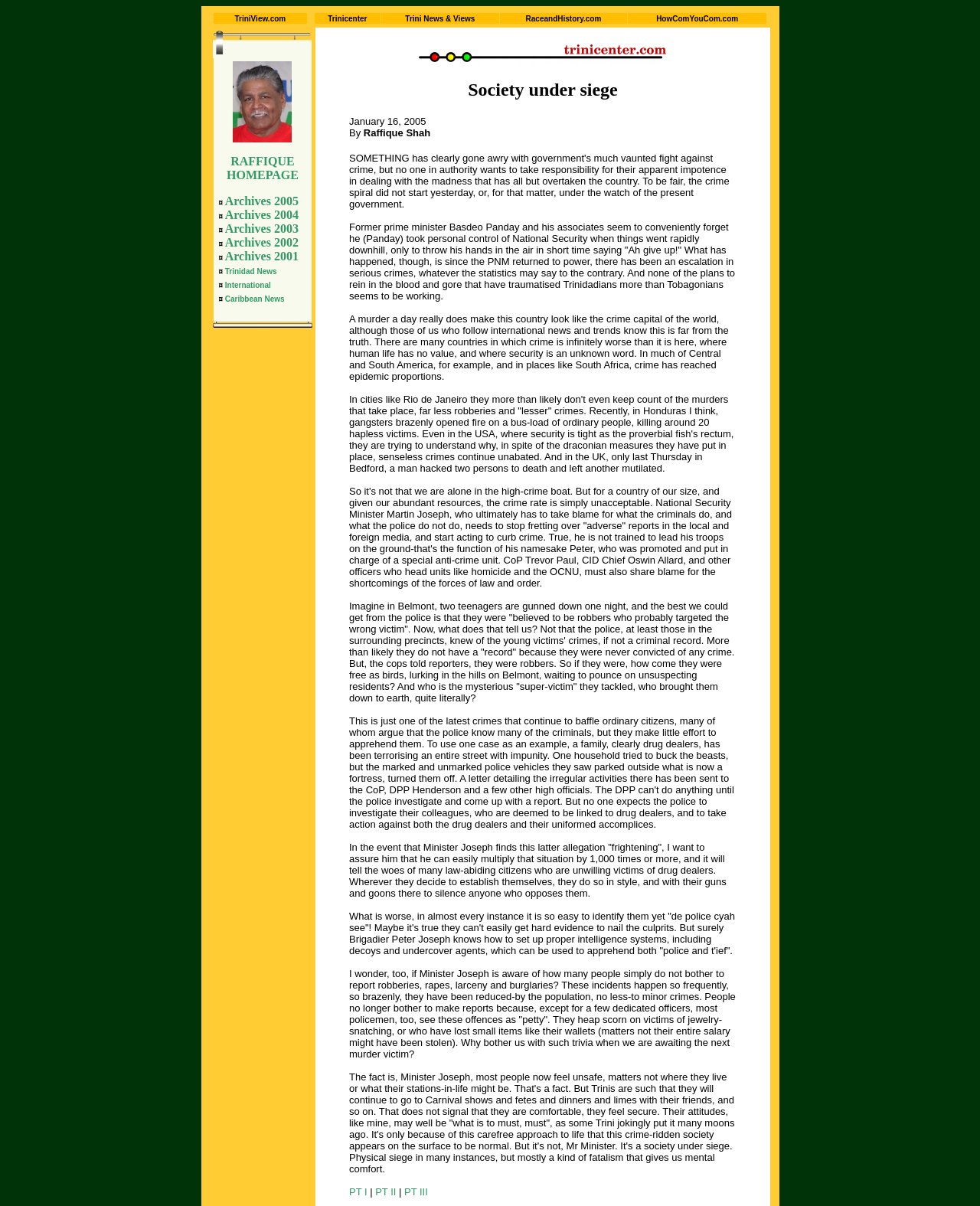What is the name of the author of this article?
Using the image as a reference, answer the question in detail.

The author's name is mentioned in the article as 'Raffique Shah', which is also the name of the homepage linked at the top of the page.